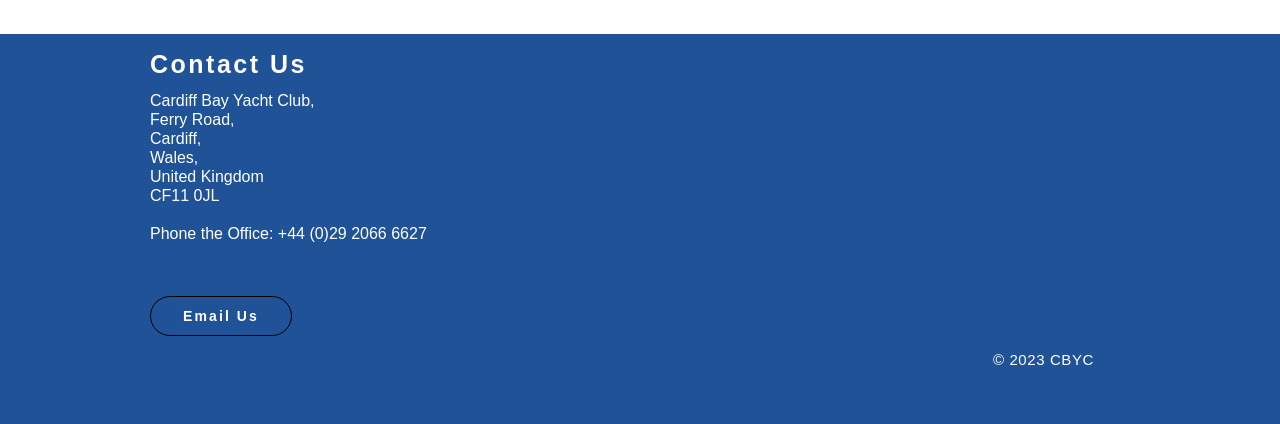Bounding box coordinates are specified in the format (top-left x, top-left y, bottom-right x, bottom-right y). All values are floating point numbers bounded between 0 and 1. Please provide the bounding box coordinate of the region this sentence describes: Email Us

[0.117, 0.698, 0.228, 0.792]